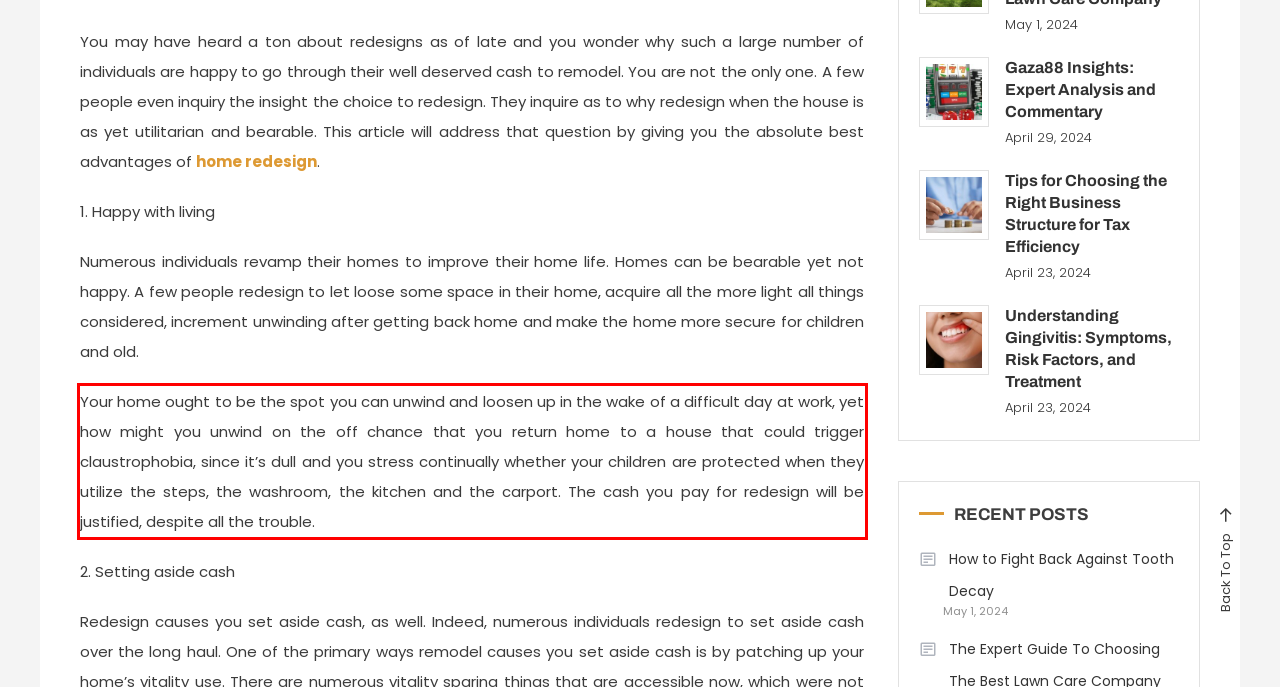Identify and extract the text within the red rectangle in the screenshot of the webpage.

Your home ought to be the spot you can unwind and loosen up in the wake of a difficult day at work, yet how might you unwind on the off chance that you return home to a house that could trigger claustrophobia, since it’s dull and you stress continually whether your children are protected when they utilize the steps, the washroom, the kitchen and the carport. The cash you pay for redesign will be justified, despite all the trouble.